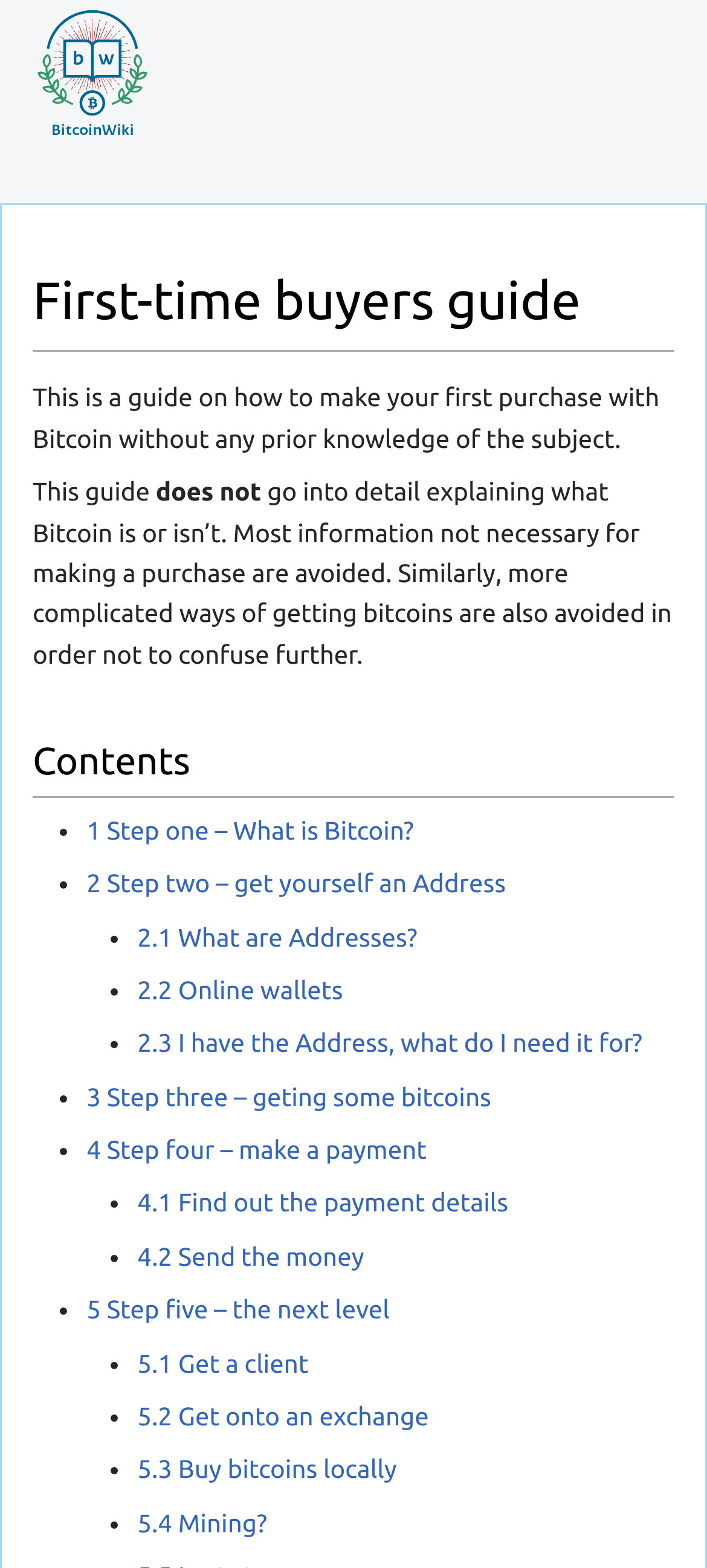What is the purpose of this guide?
Please provide a comprehensive answer based on the visual information in the image.

Based on the webpage content, it is clear that the guide is intended for first-time buyers who want to make a purchase with Bitcoin without any prior knowledge of the subject. The guide avoids explaining what Bitcoin is or isn't and focuses on the necessary steps to make a purchase.